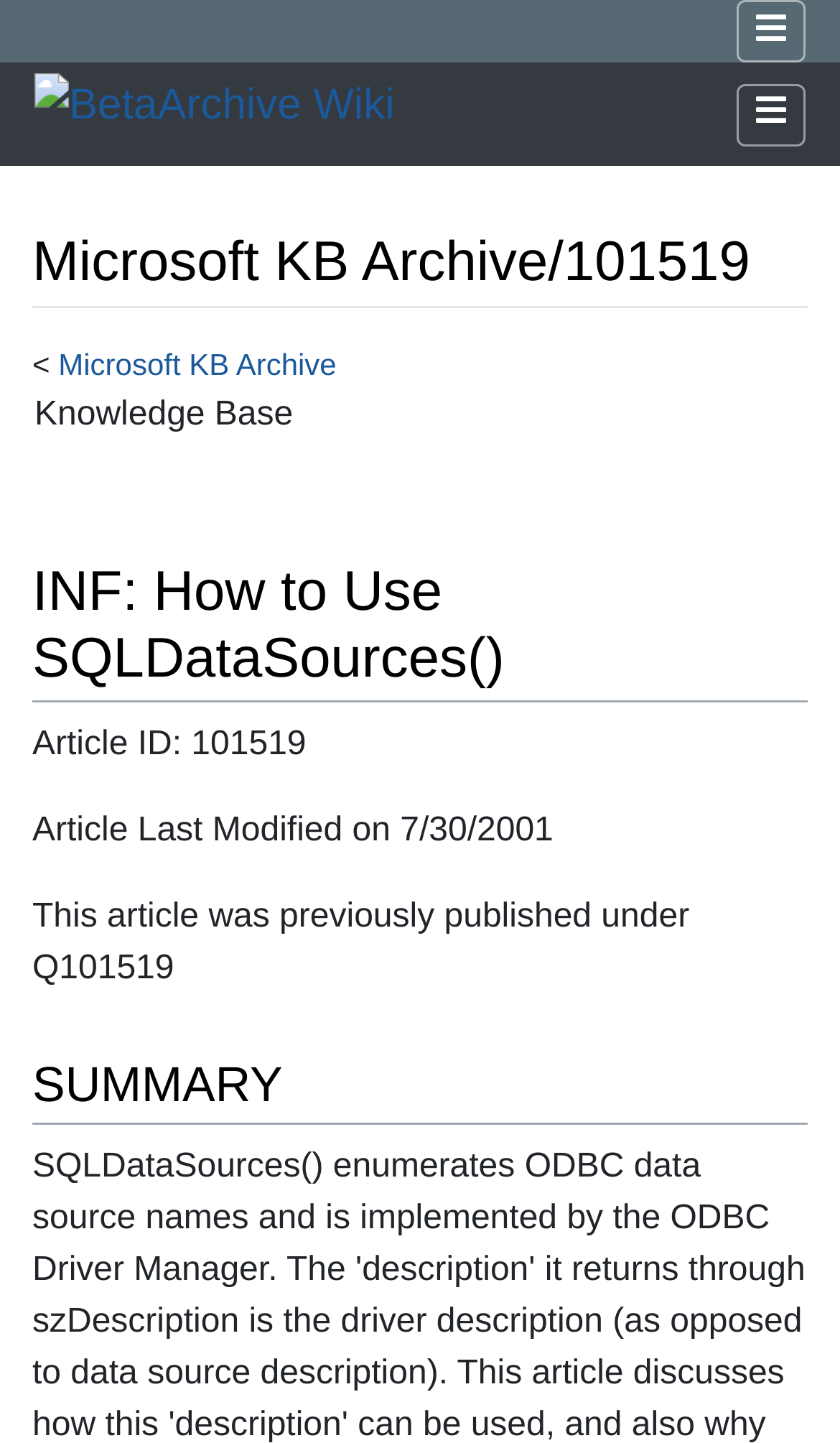Bounding box coordinates are specified in the format (top-left x, top-left y, bottom-right x, bottom-right y). All values are floating point numbers bounded between 0 and 1. Please provide the bounding box coordinate of the region this sentence describes: search

[0.403, 0.271, 0.526, 0.297]